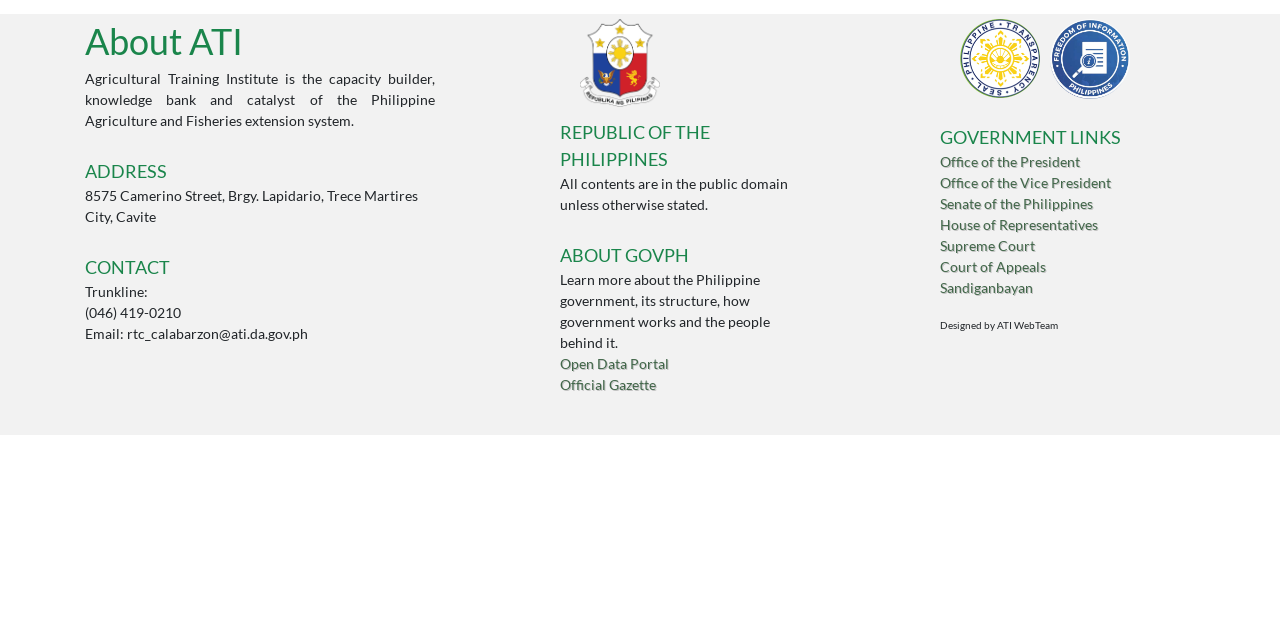Using the provided element description "Supreme Court", determine the bounding box coordinates of the UI element.

[0.734, 0.367, 0.809, 0.4]